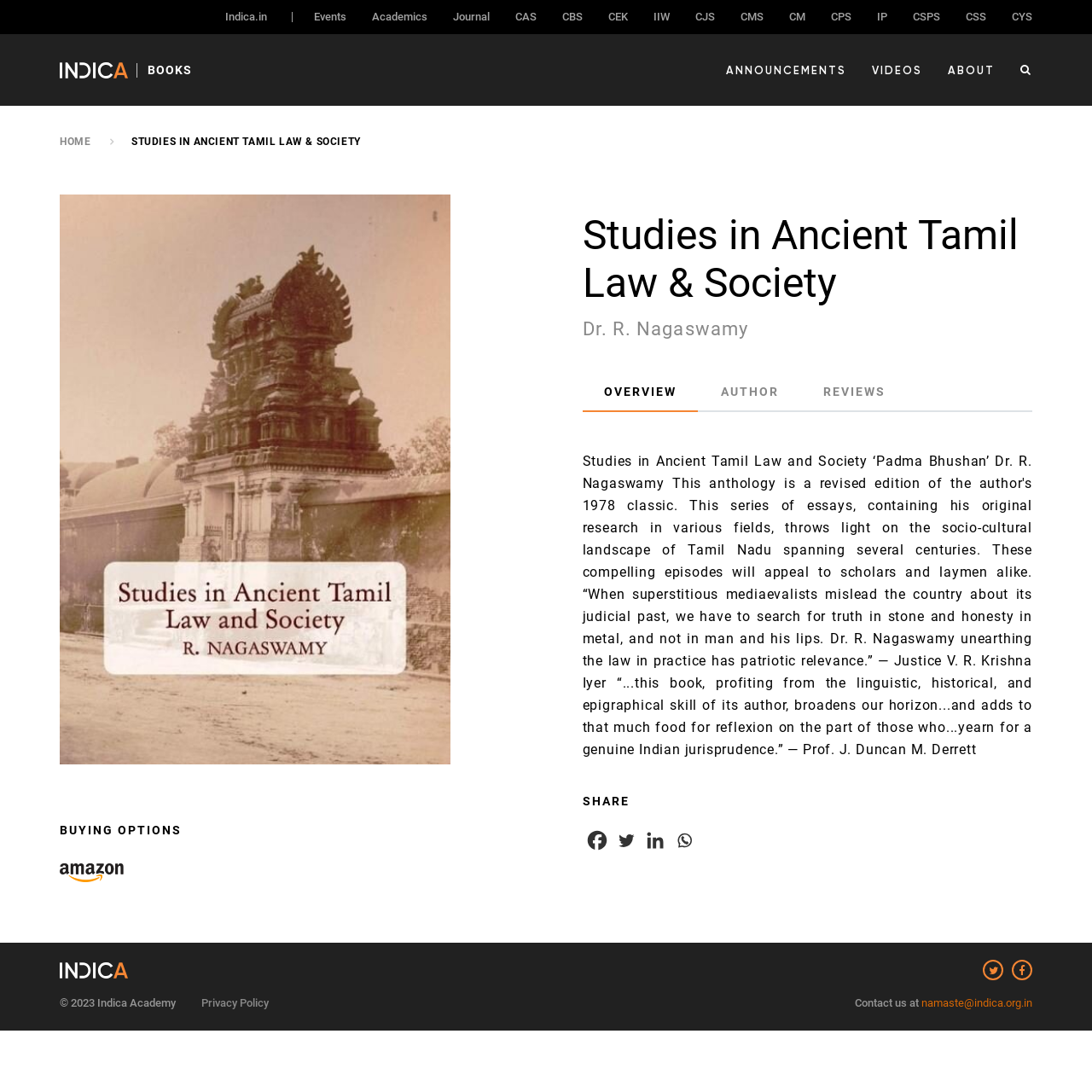What is the contact email?
Please provide a detailed and comprehensive answer to the question.

The question asks for the contact email, which can be found in the link element with the text 'namaste@indica.org.in' located at [0.844, 0.912, 0.945, 0.925]. This element is located in the footer section of the webpage, suggesting that it is the contact email.